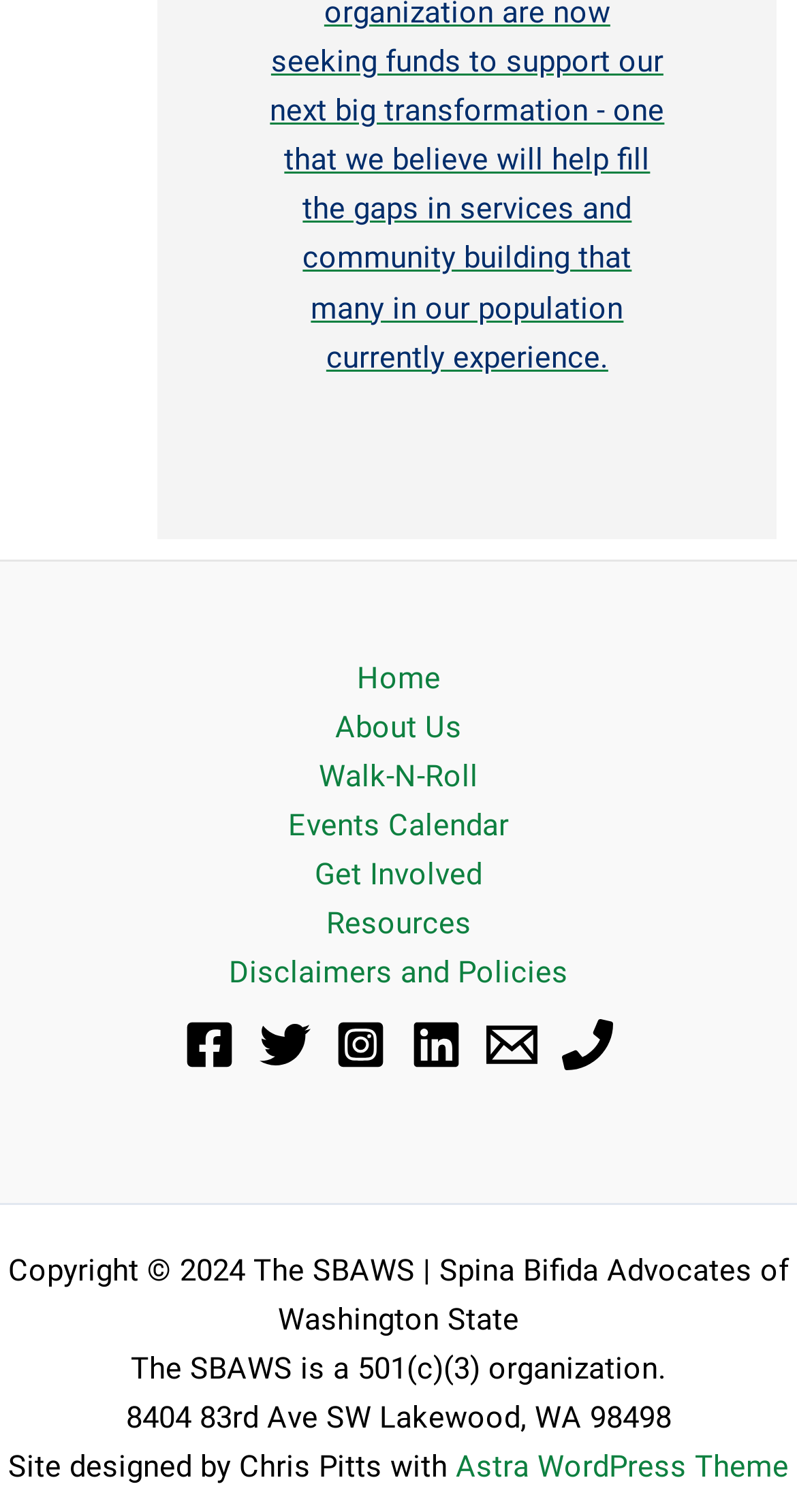Find the bounding box coordinates for the UI element whose description is: "aria-label="Facebook"". The coordinates should be four float numbers between 0 and 1, in the format [left, top, right, bottom].

[0.231, 0.674, 0.295, 0.708]